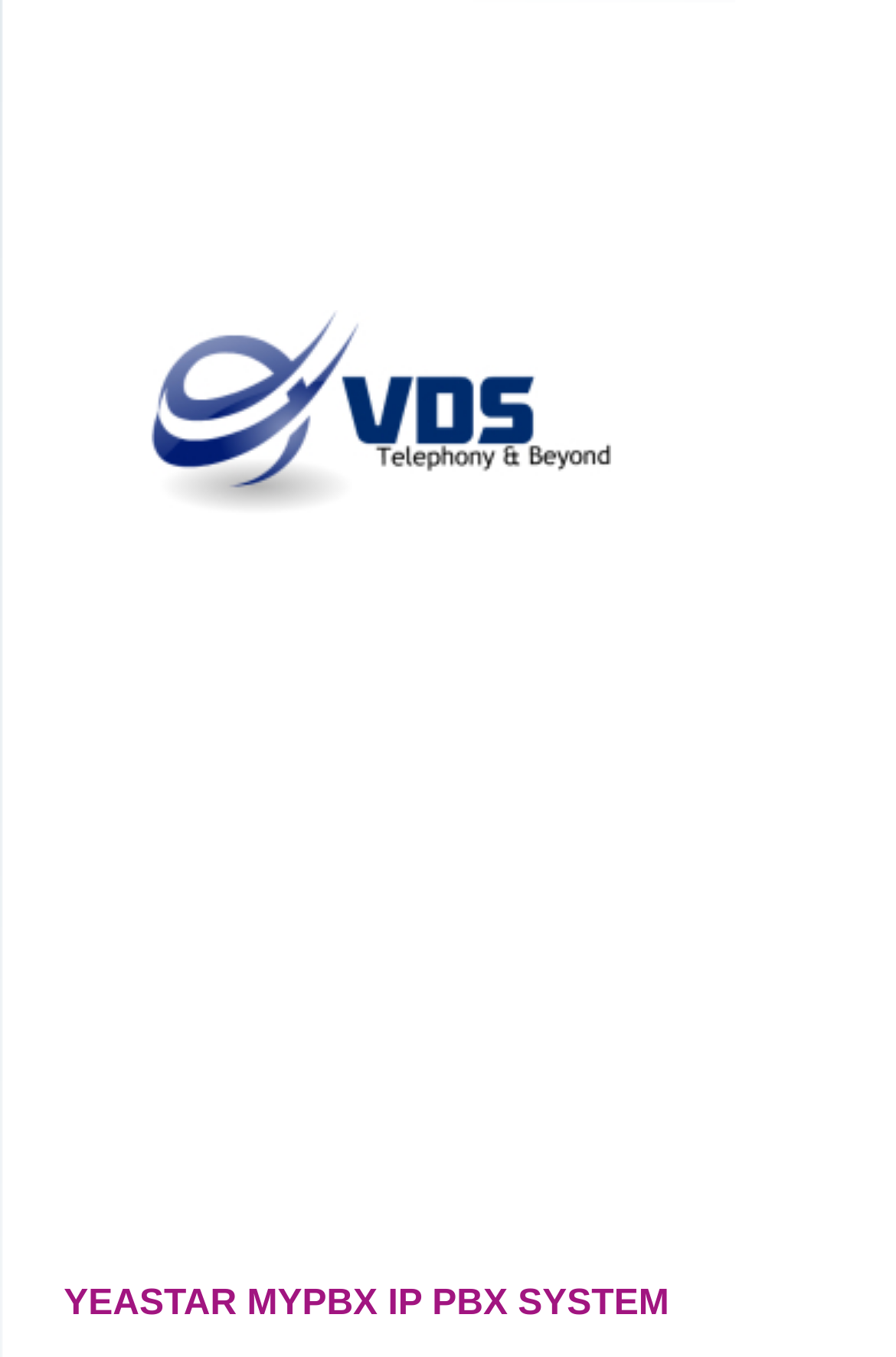Determine the main headline of the webpage and provide its text.

YEASTAR MYPBX IP PBX SYSTEM